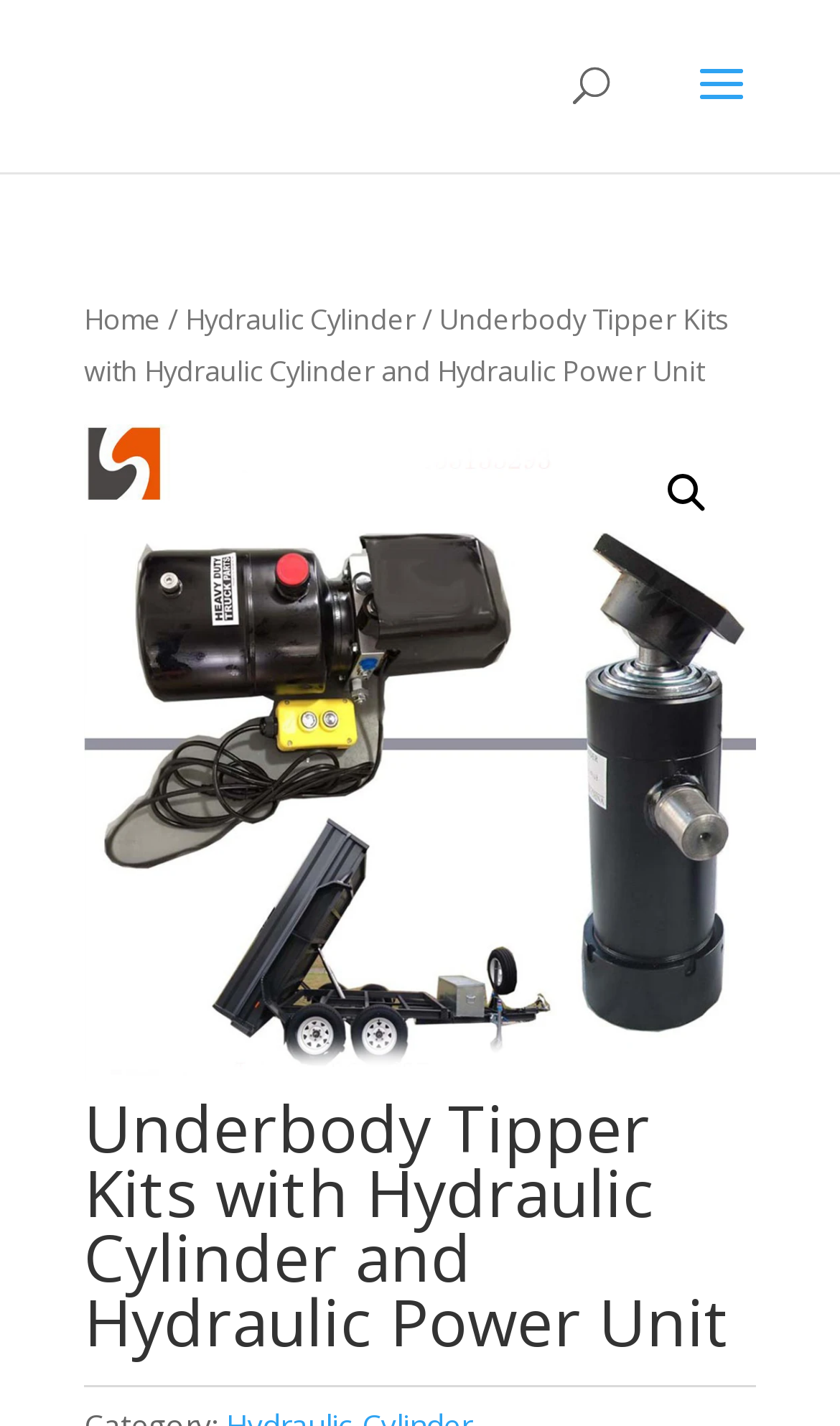How many sections are there on the webpage?
Give a single word or phrase as your answer by examining the image.

4